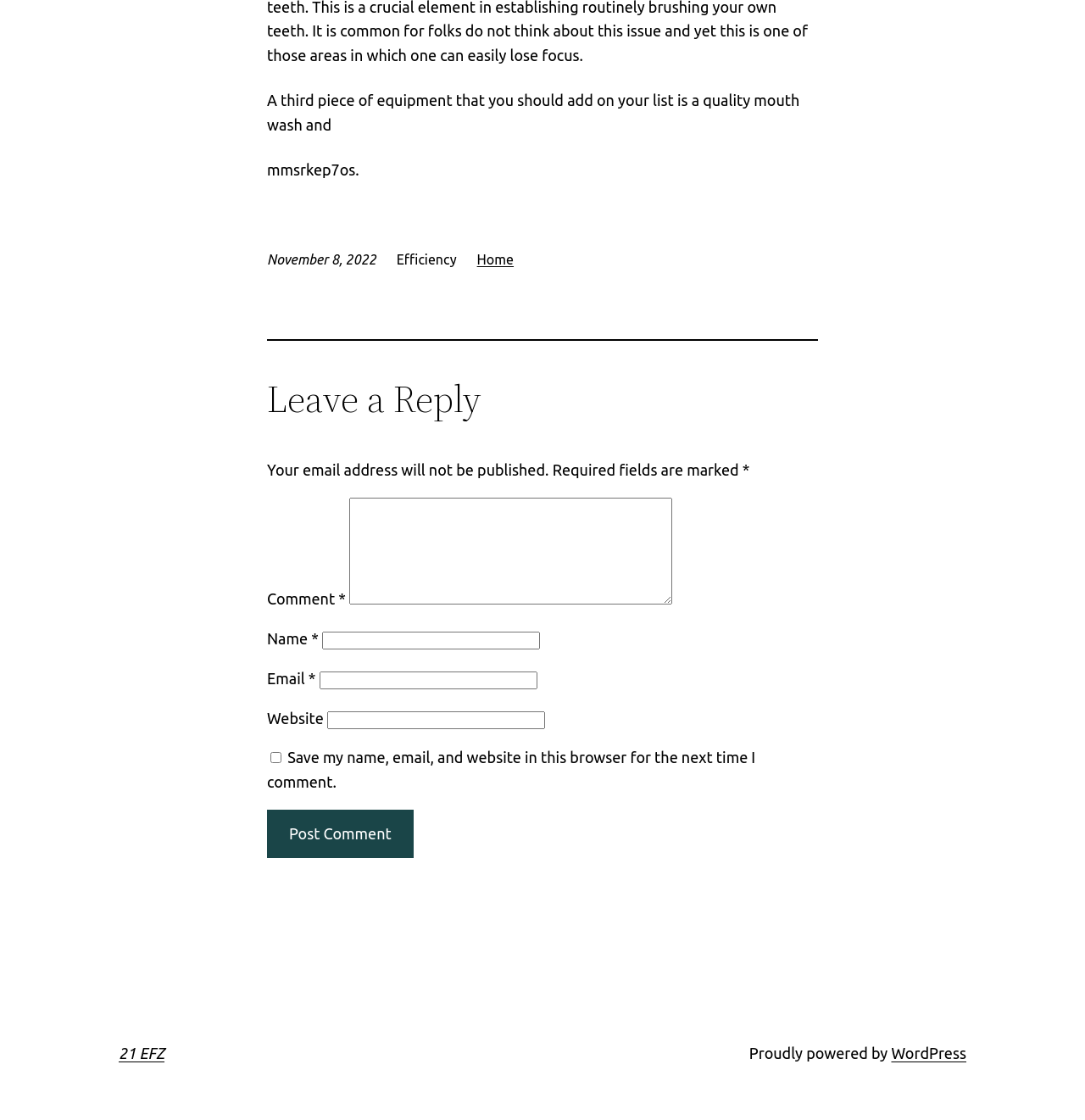What is the button at the bottom of the webpage for?
Please ensure your answer is as detailed and informative as possible.

I found a button at the bottom of the webpage with the text 'Post Comment'. This suggests that the button is used to submit a comment after filling in the required fields.